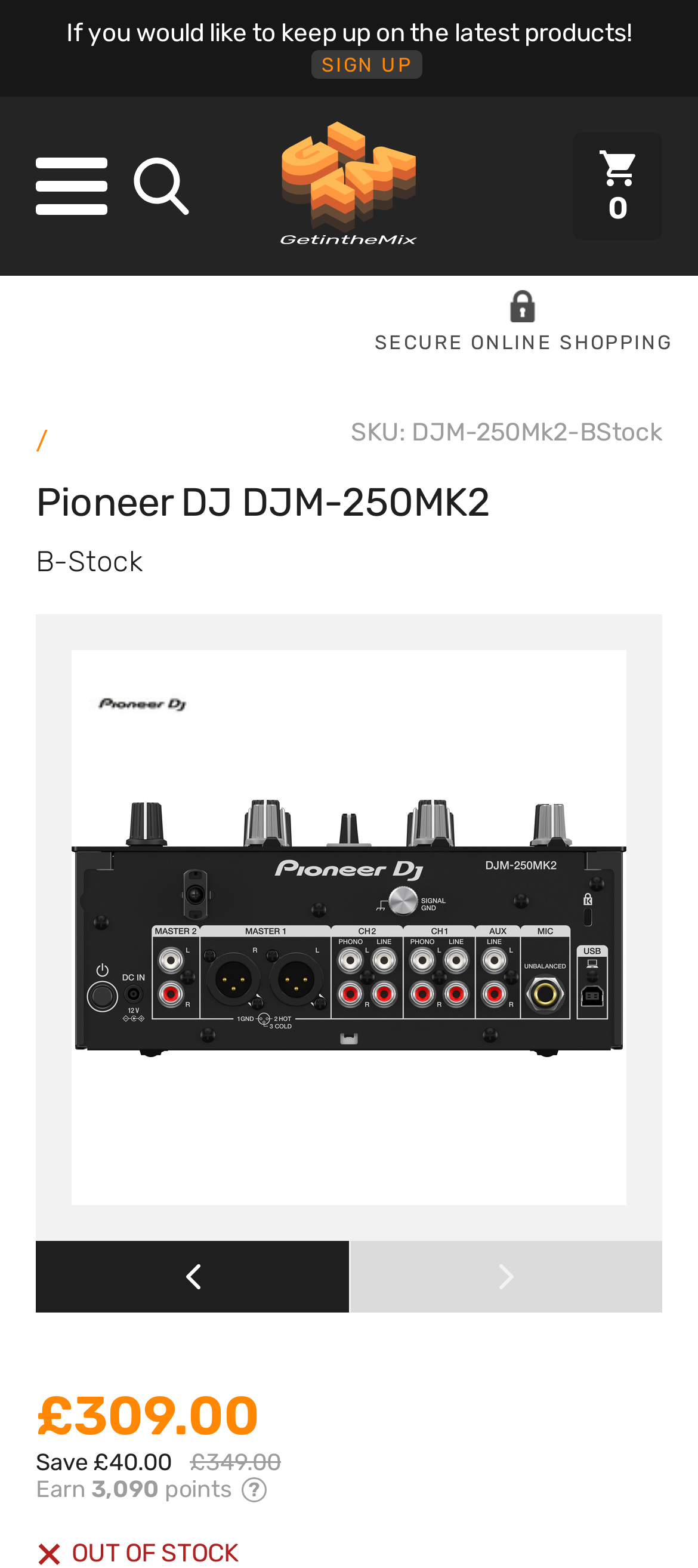Given the webpage screenshot, identify the bounding box of the UI element that matches this description: "alt="Pioneer DJ"".

[0.128, 0.426, 0.279, 0.476]